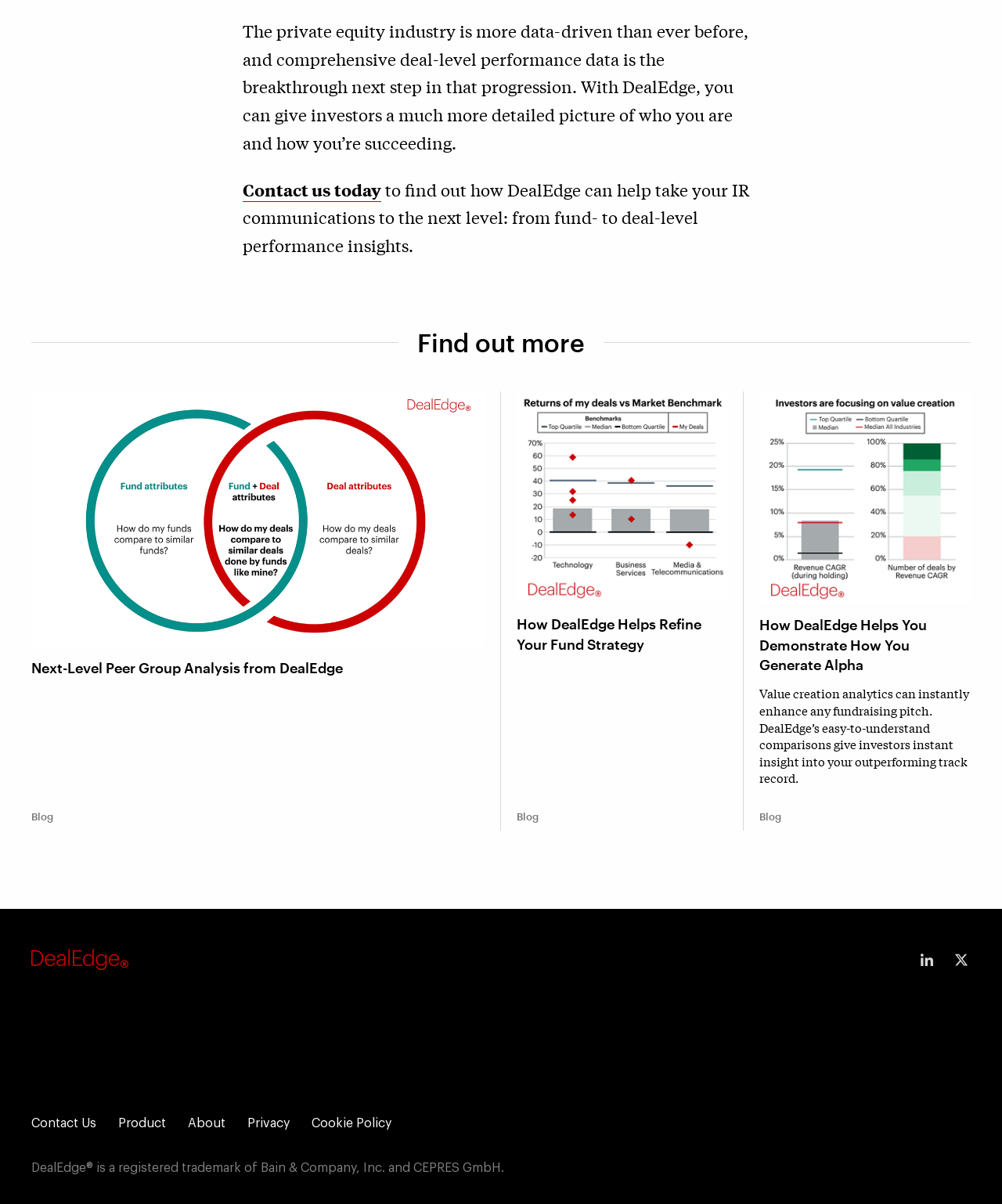Identify the bounding box coordinates of the section that should be clicked to achieve the task described: "Find out more".

[0.398, 0.27, 0.602, 0.299]